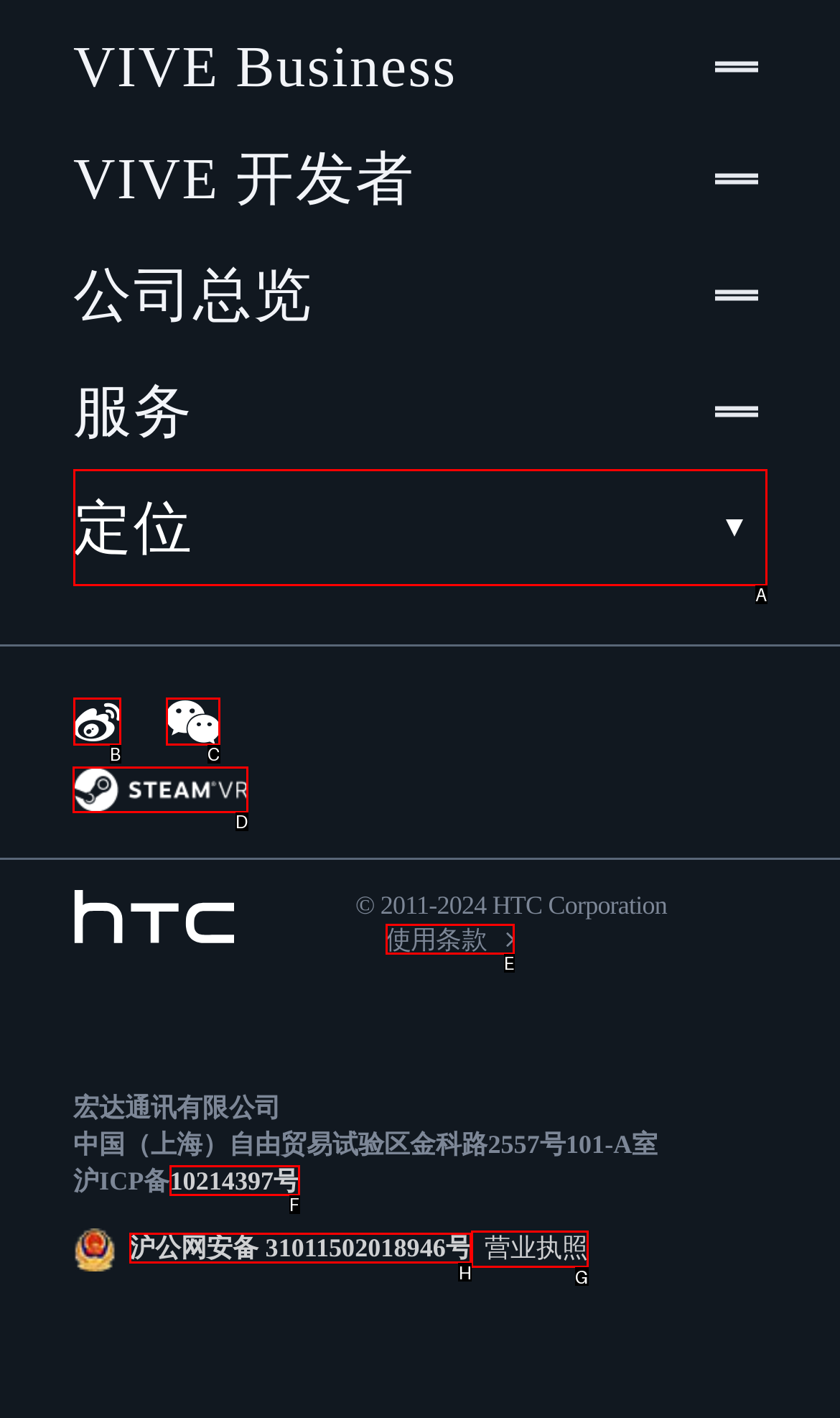To achieve the task: Go to SteamVR, indicate the letter of the correct choice from the provided options.

D